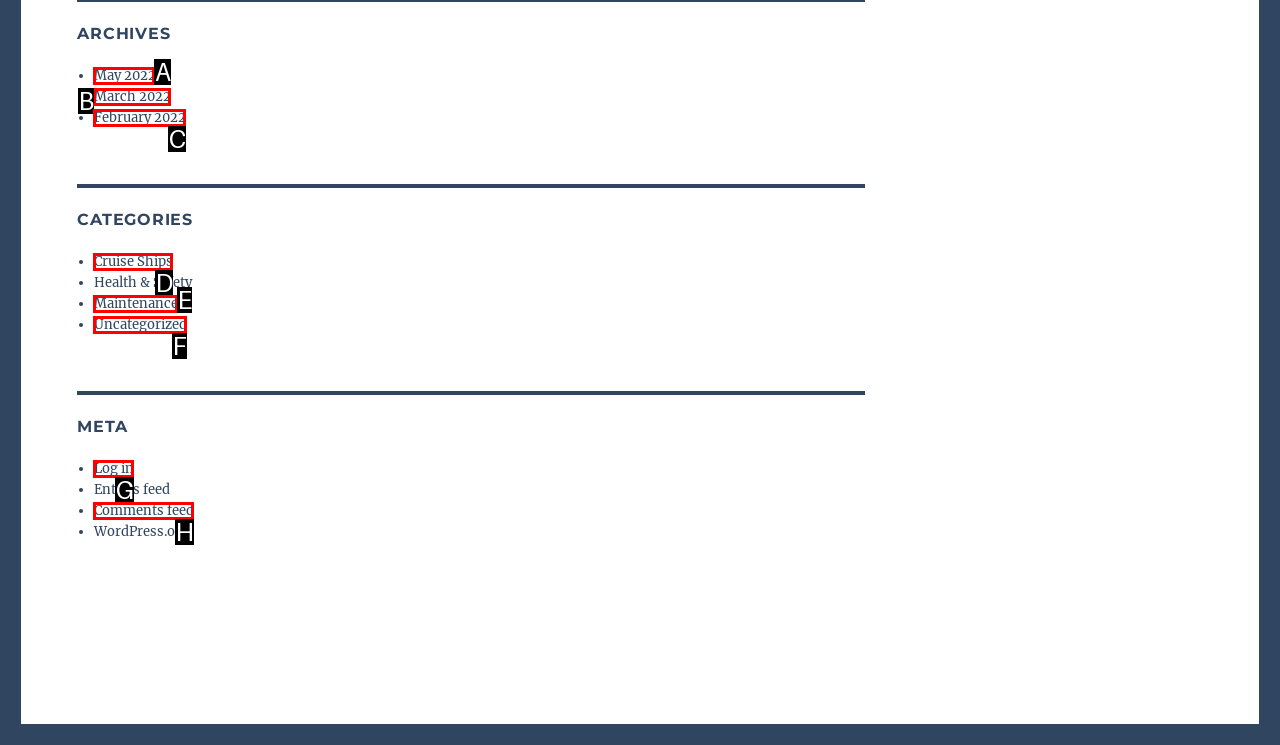Determine which HTML element I should select to execute the task: View archives for May 2022
Reply with the corresponding option's letter from the given choices directly.

A